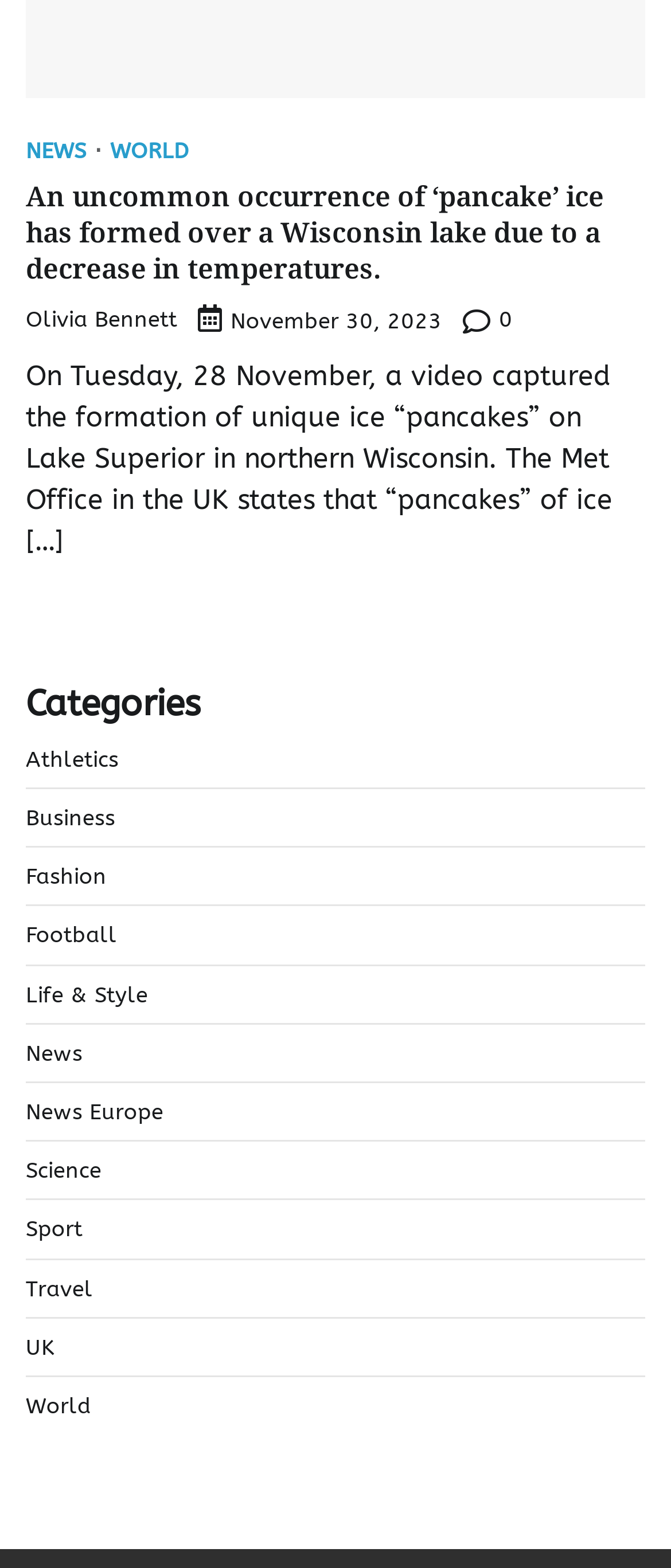Using floating point numbers between 0 and 1, provide the bounding box coordinates in the format (top-left x, top-left y, bottom-right x, bottom-right y). Locate the UI element described here: Life & Style

[0.038, 0.626, 0.221, 0.642]